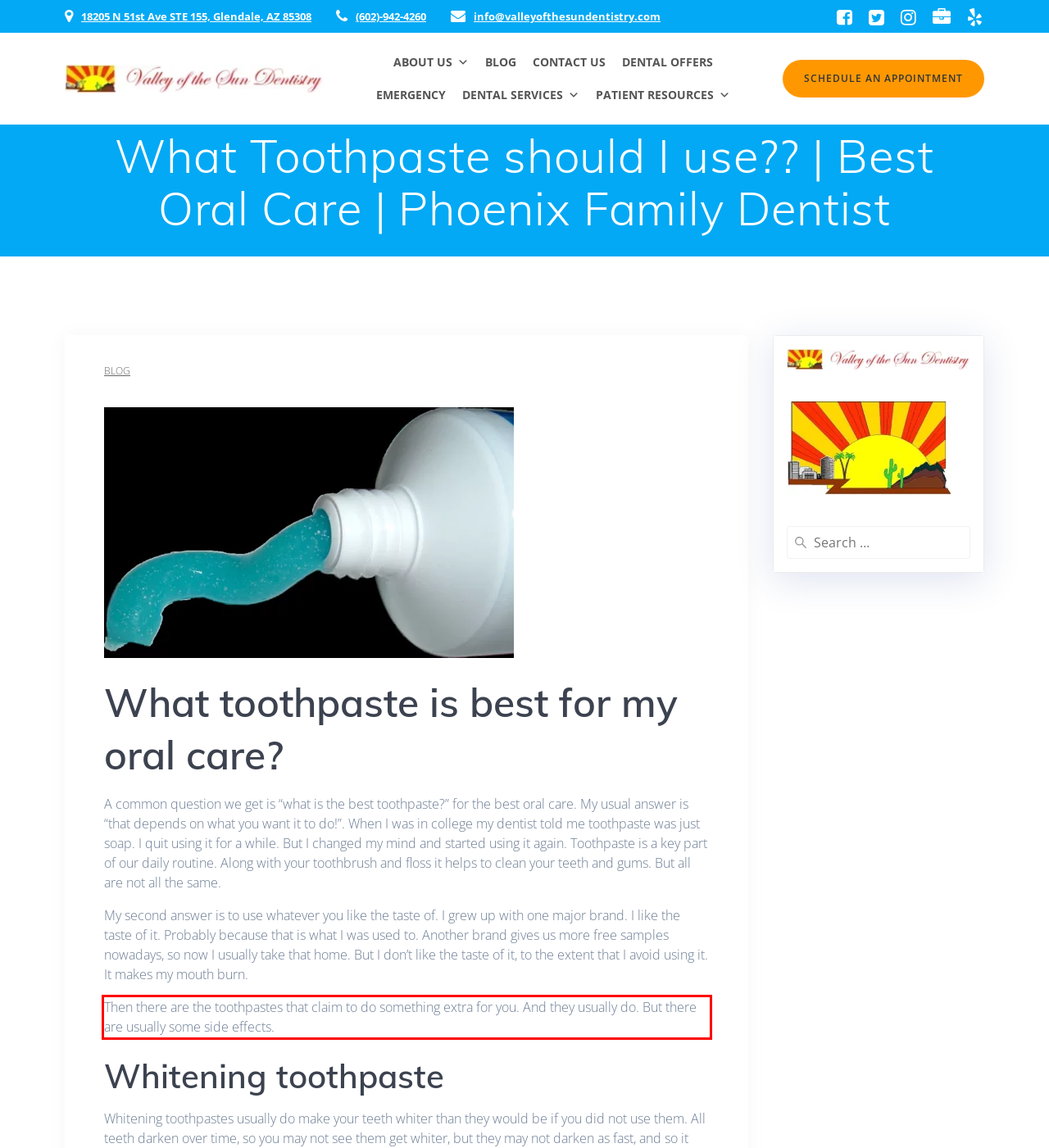Identify the red bounding box in the webpage screenshot and perform OCR to generate the text content enclosed.

Then there are the toothpastes that claim to do something extra for you. And they usually do. But there are usually some side effects.